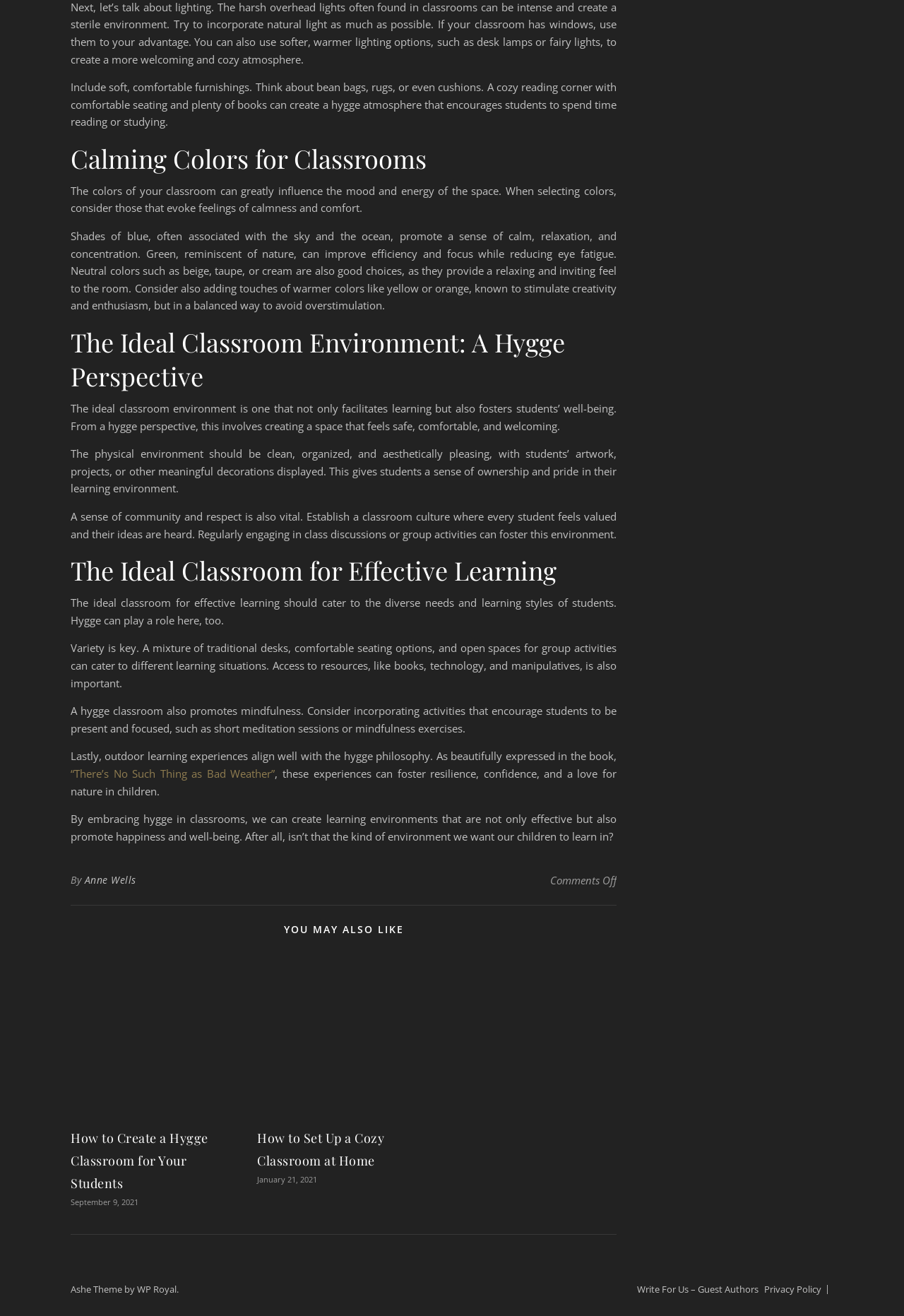Please reply to the following question with a single word or a short phrase:
What is the benefit of incorporating outdoor learning experiences?

Fosters resilience and love for nature